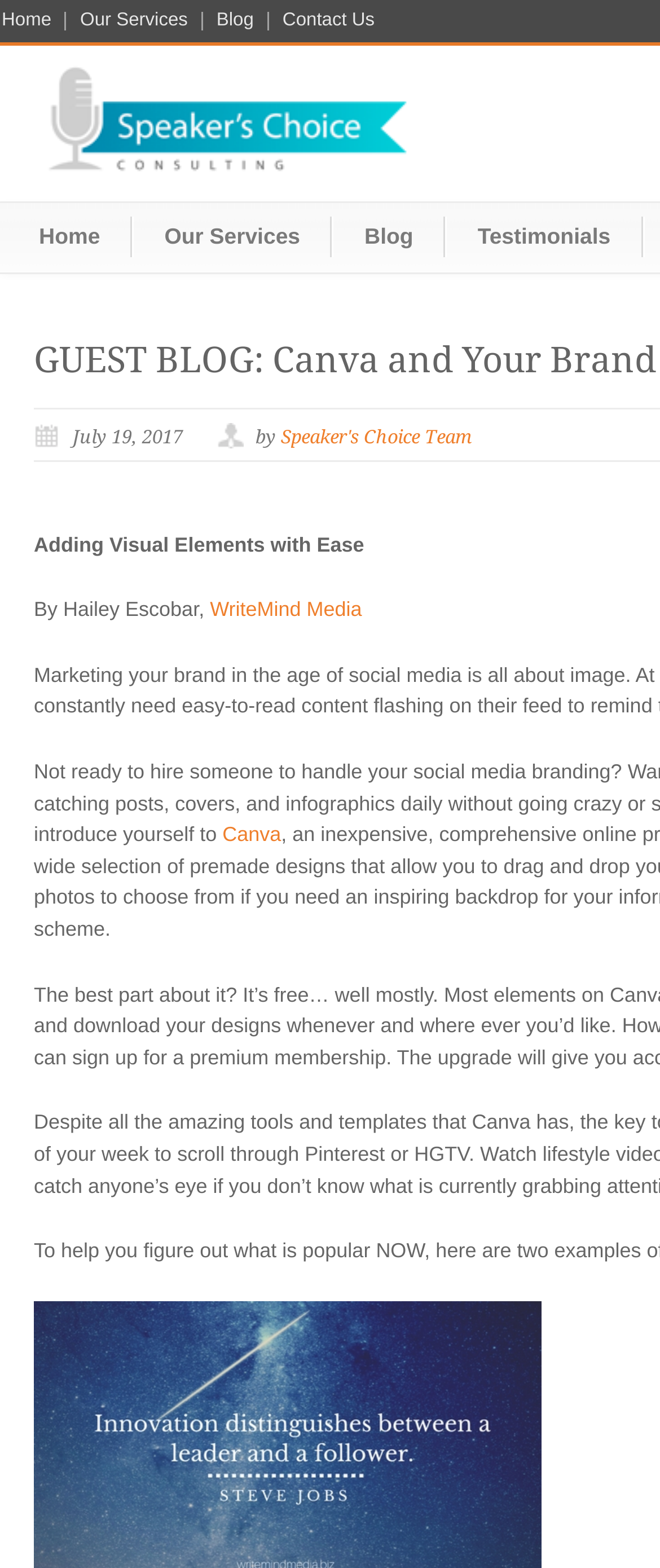Answer in one word or a short phrase: 
How many main navigation links are there?

4